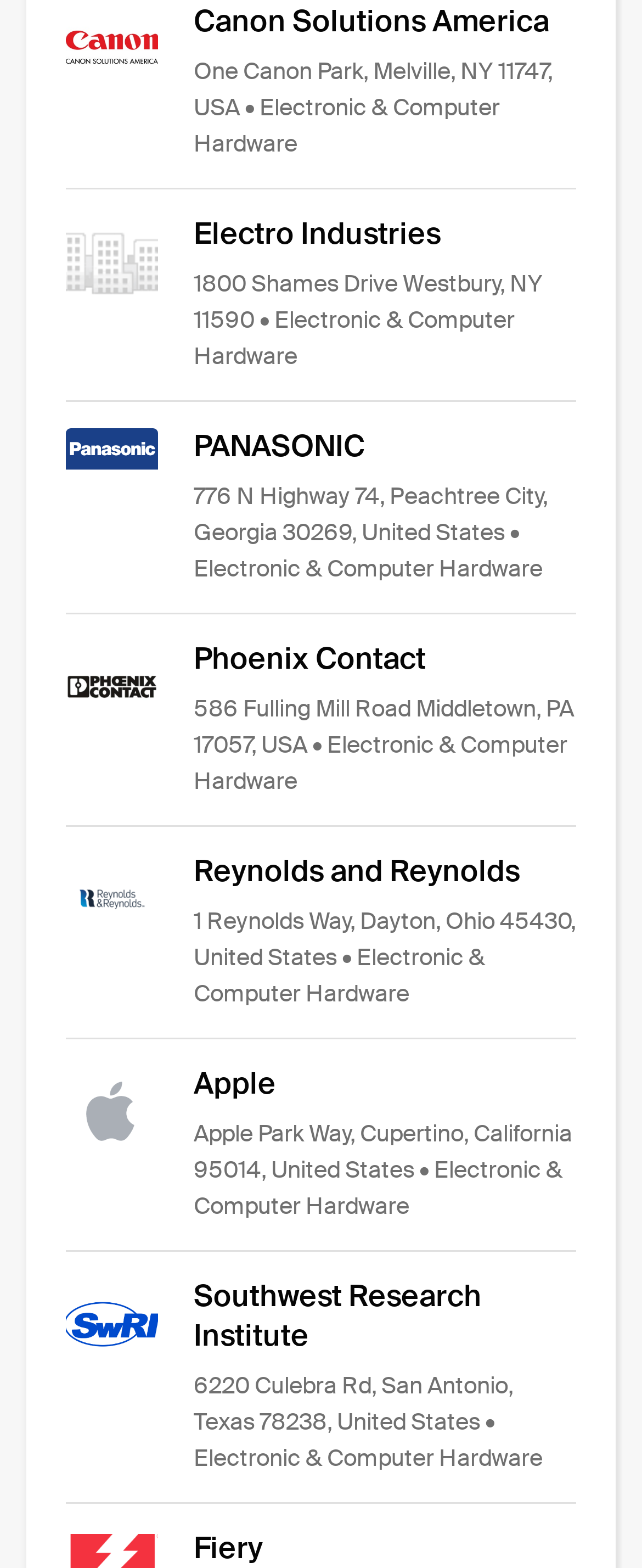What is the address of PANASONIC?
Answer the question based on the image using a single word or a brief phrase.

776 N Highway 74, Peachtree City, Georgia 30269, United States